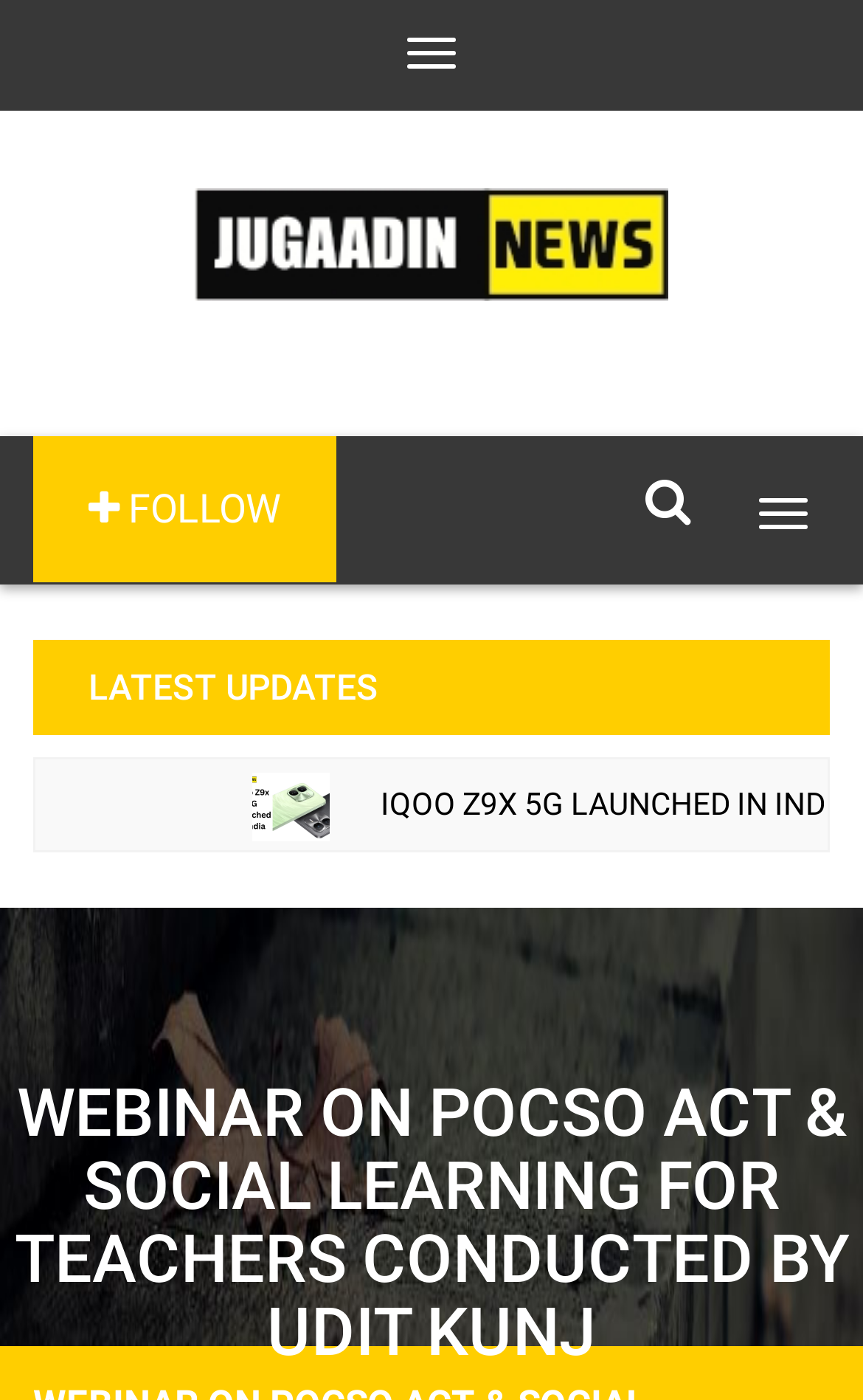Identify the bounding box coordinates for the UI element mentioned here: "Toggle navigation". Provide the coordinates as four float values between 0 and 1, i.e., [left, top, right, bottom].

[0.446, 0.013, 0.554, 0.063]